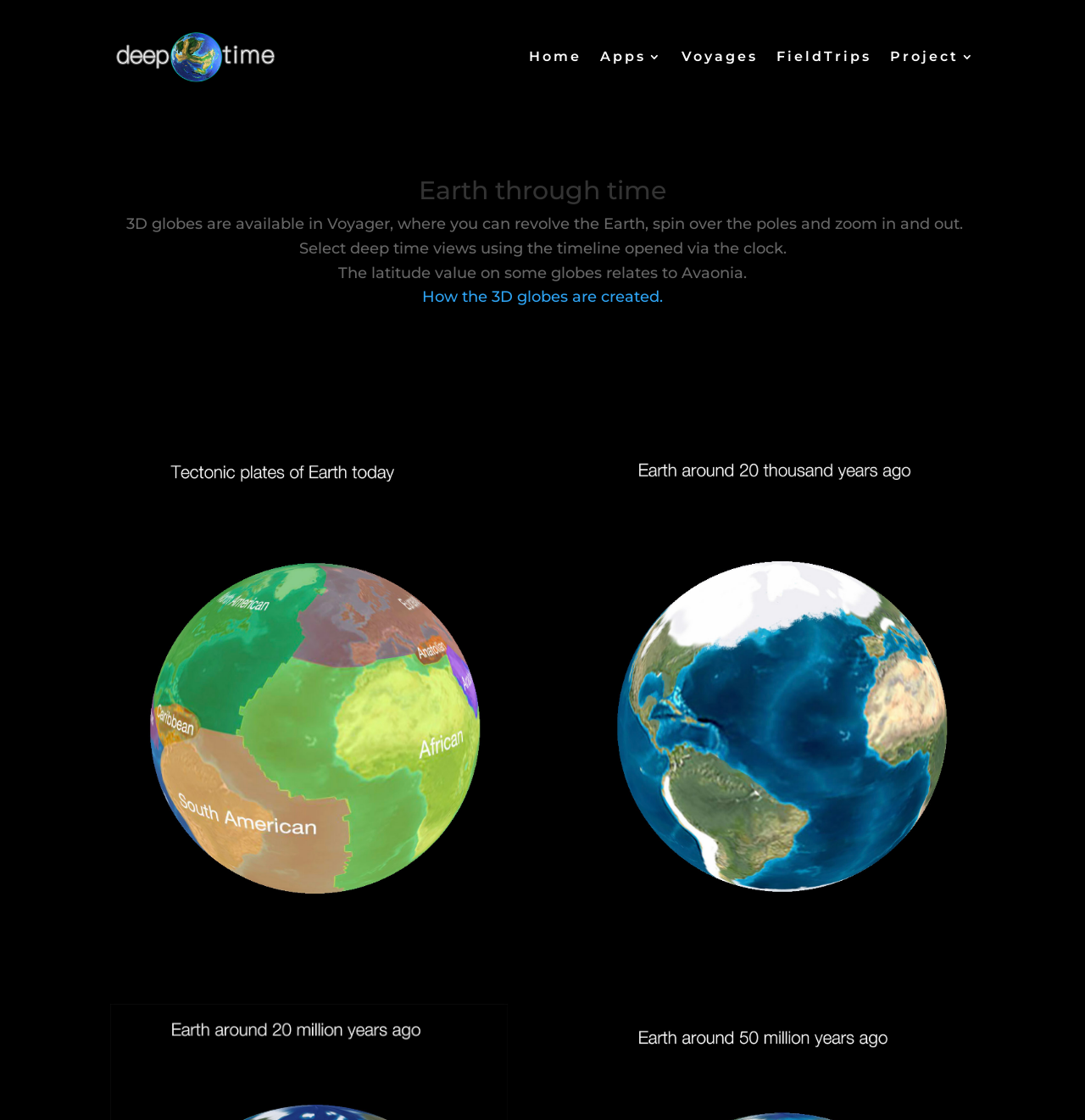Construct a comprehensive description capturing every detail on the webpage.

The webpage is titled "Earth through time - DeepTime" and features a prominent link to "DeepTime" at the top left, accompanied by a small image with the same name. 

Below the title, there is a navigation menu with five links: "Home", "Apps 3", "Voyages", "FieldTrips", and "Project 3", aligned horizontally across the top of the page.

The main content of the page is headed by a large heading "Earth through time" that spans most of the page width. 

Below the heading, there are three paragraphs of text. The first paragraph explains that 3D globes are available in Voyager, where users can interact with the Earth. The second paragraph instructs users to select deep time views using the timeline opened via the clock. The third paragraph mentions that the latitude value on some globes relates to Avaonia.

To the right of the second paragraph, there is a link to learn more about how the 3D globes are created. 

At the bottom left and bottom right of the page, there are two links labeled "T", which may represent a toggle or a shortcut to a specific feature or section.